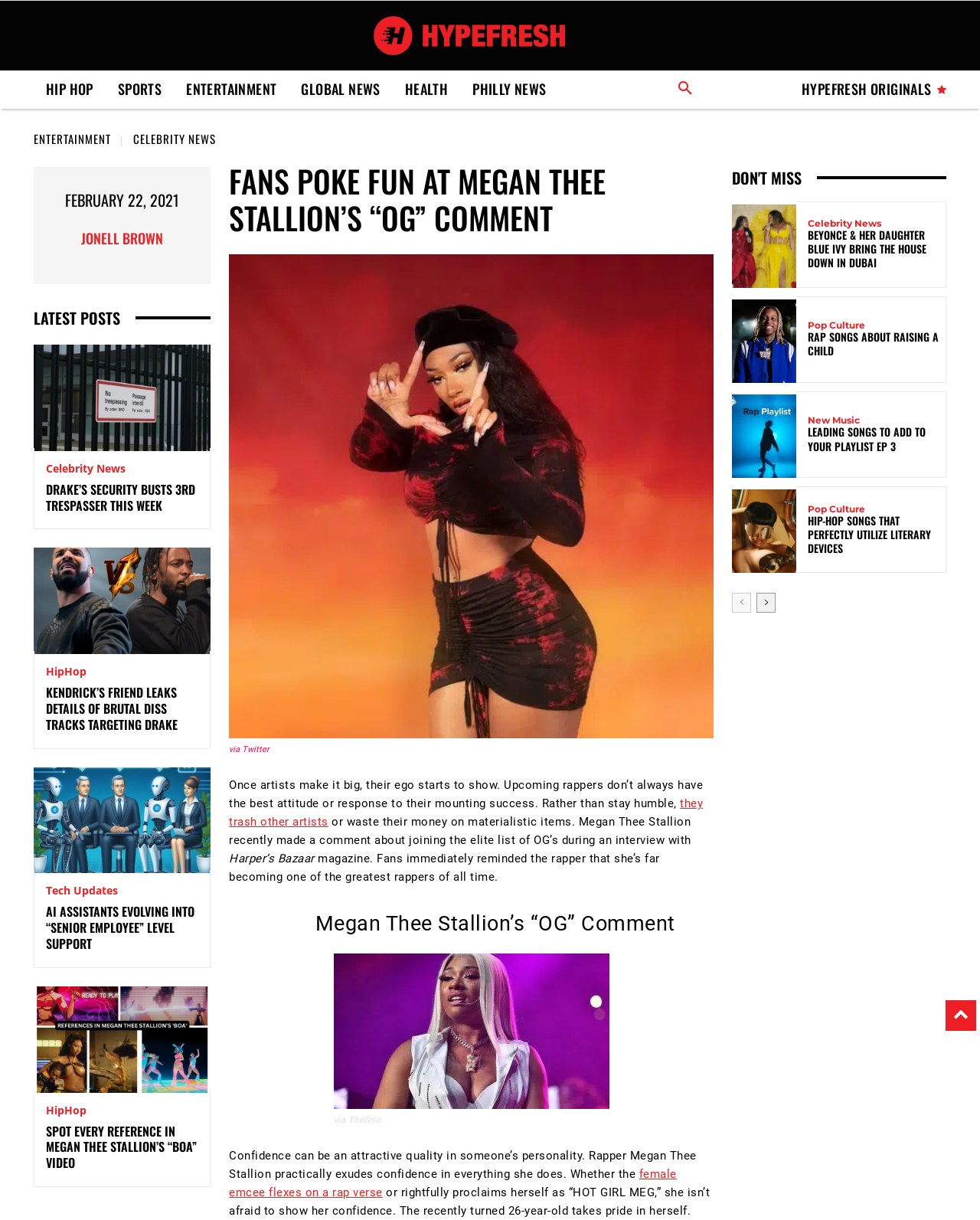Specify the bounding box coordinates of the area to click in order to execute this command: 'Click on the 'Atalanta v AS Roma – Preview, Predictions and Best Bets' link'. The coordinates should consist of four float numbers ranging from 0 to 1, and should be formatted as [left, top, right, bottom].

None